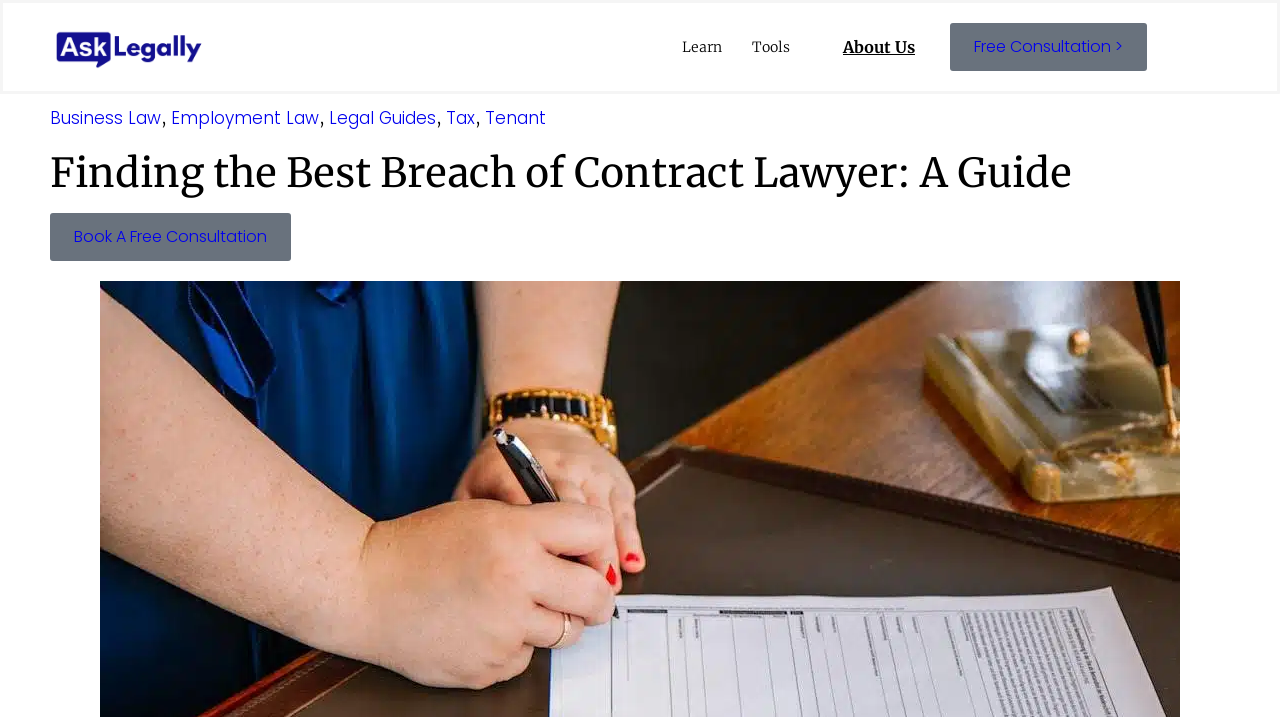Is there a call-to-action button on the page?
Please provide a comprehensive answer based on the visual information in the image.

I found two call-to-action buttons on the page, 'Free Consultation >' and 'Book A Free Consultation', which suggest that the user can take action to consult with a lawyer.